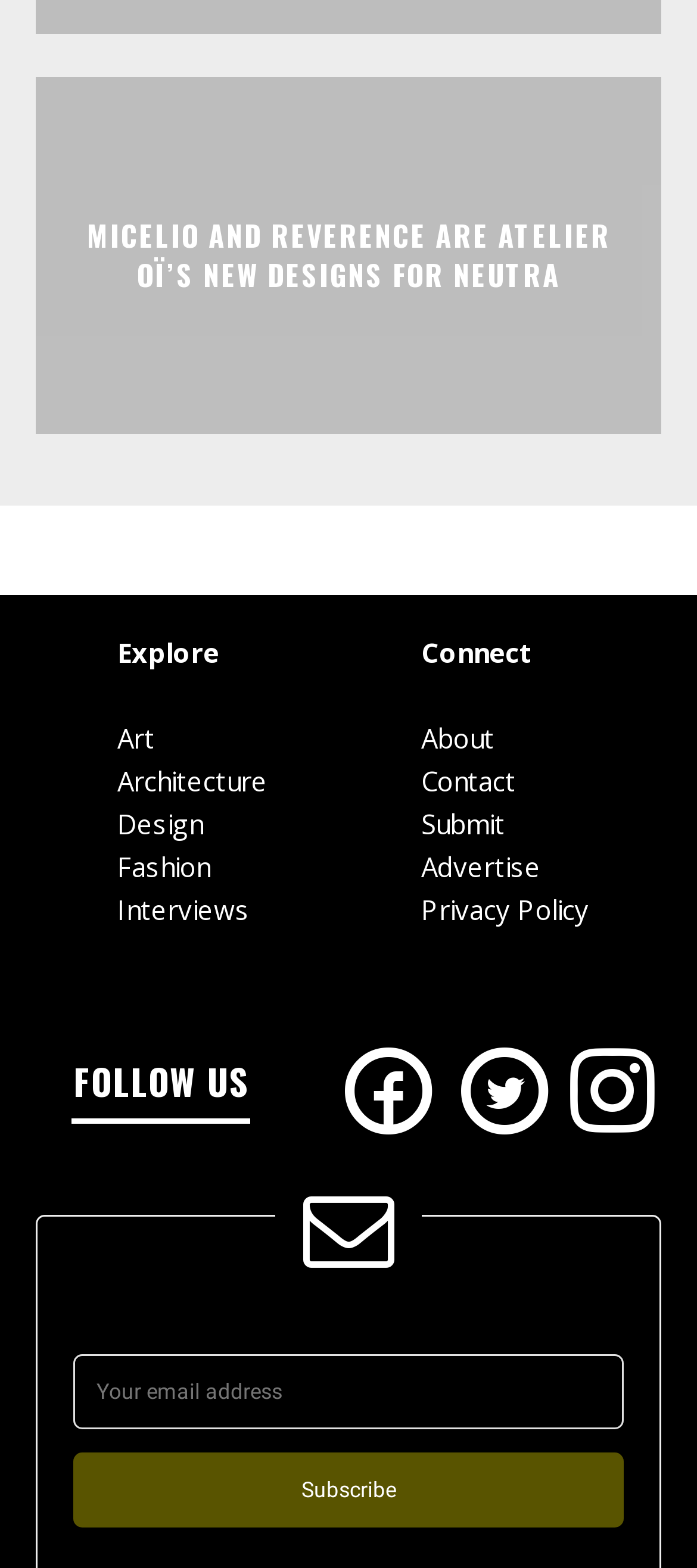Can you determine the bounding box coordinates of the area that needs to be clicked to fulfill the following instruction: "Follow the website on social media"?

[0.474, 0.705, 0.641, 0.723]